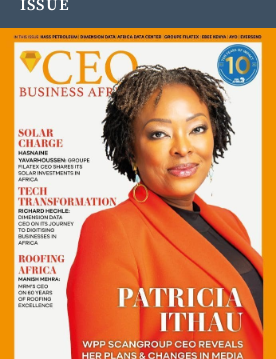Provide a rich and detailed narrative of the image.

The image features the cover of a magazine, titled "CEO Business Africa." Prominently displayed is the name "PATRICIA ITHAU," identifying her as the featured individual. She is highlighted for her role as WPP Scangroup CEO, with a brief mention of her plans and changes within the media landscape. The cover also includes various segments such as "Solar Charge," "Tech Transformation," and "Roofing Africa," showcasing topics of interest in business and innovation. The overall design celebrates the magazine's tenth anniversary, indicating a significant milestone in its publication history. The image conveys a professional and inspiring message, reflecting the magazine's commitment to featuring influential leaders in business.